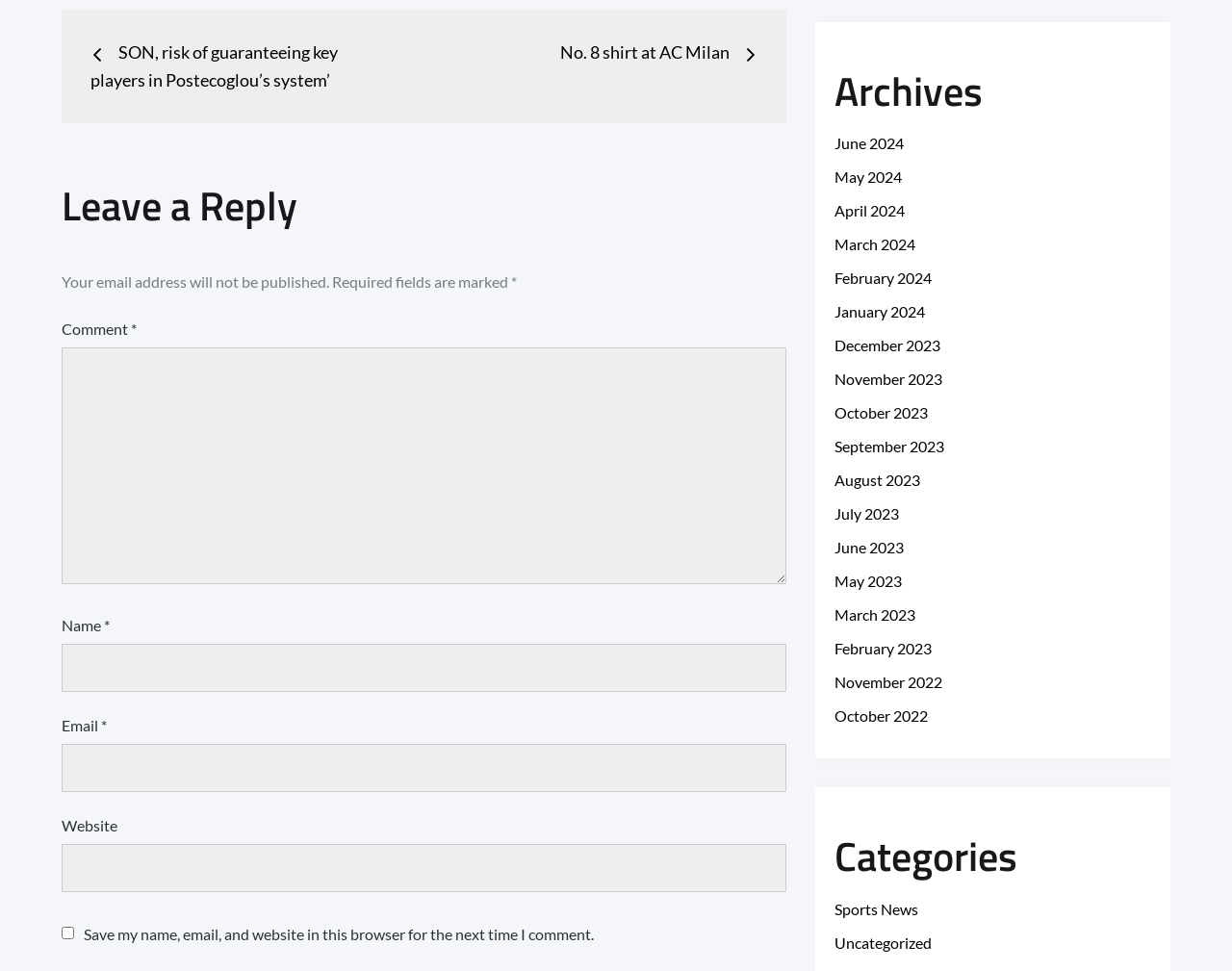Identify the bounding box for the described UI element. Provide the coordinates in (top-left x, top-left y, bottom-right x, bottom-right y) format with values ranging from 0 to 1: LinkedIn

None